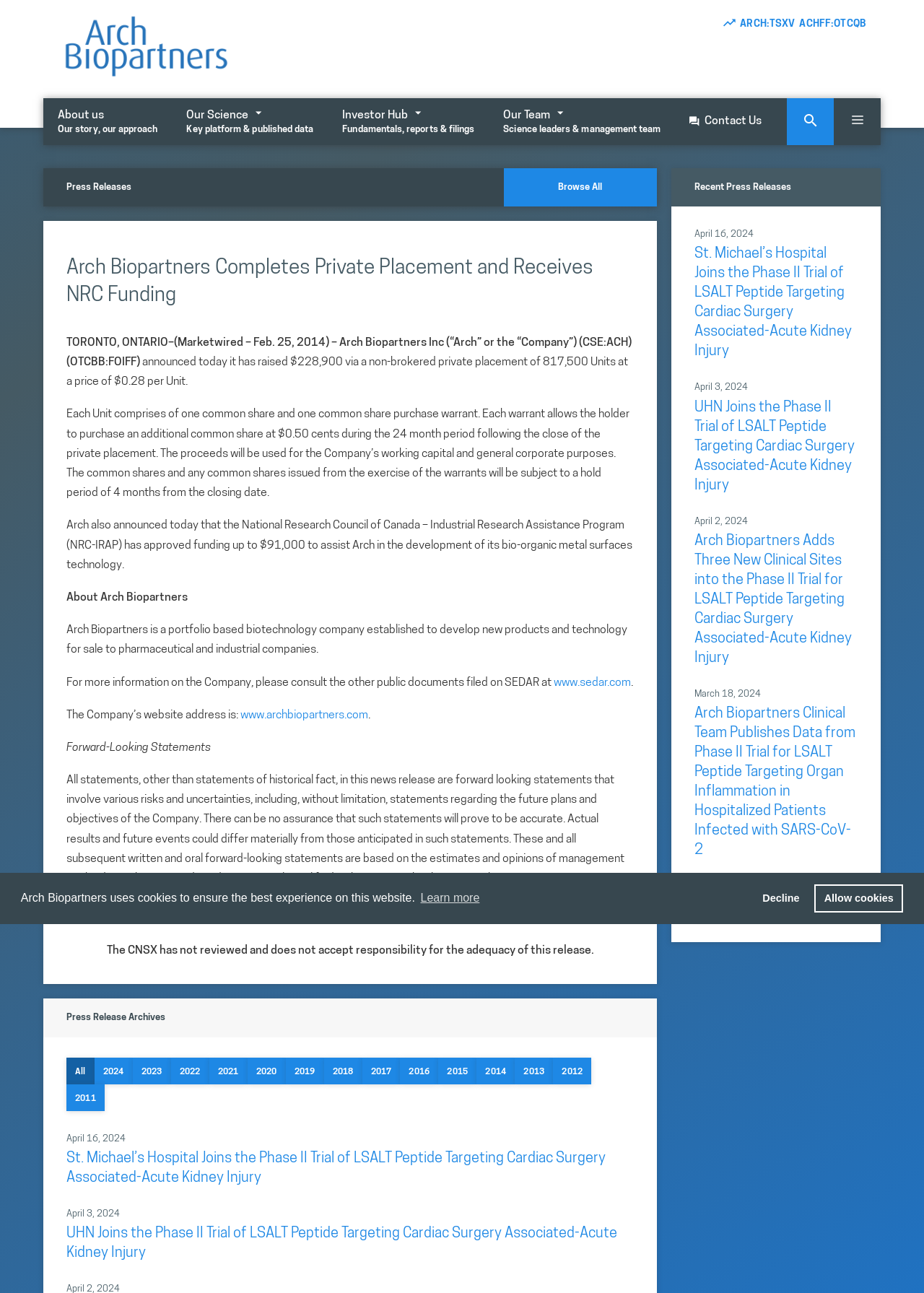Extract the bounding box coordinates for the UI element described by the text: "Events". The coordinates should be in the form of [left, top, right, bottom] with values between 0 and 1.

None